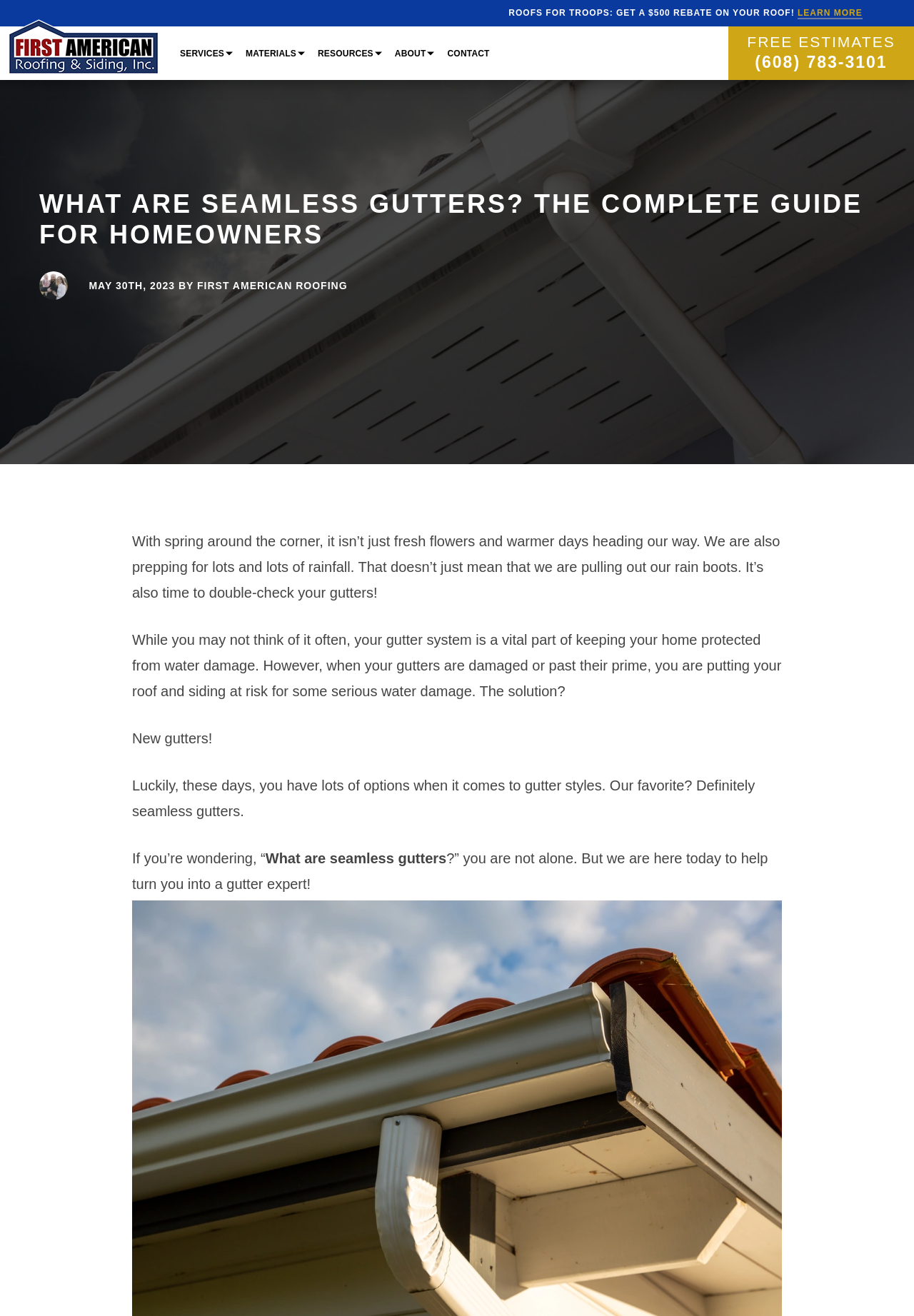Identify the bounding box coordinates of the section to be clicked to complete the task described by the following instruction: "Click on the 'Special Offers' link". The coordinates should be four float numbers between 0 and 1, formatted as [left, top, right, bottom].

None